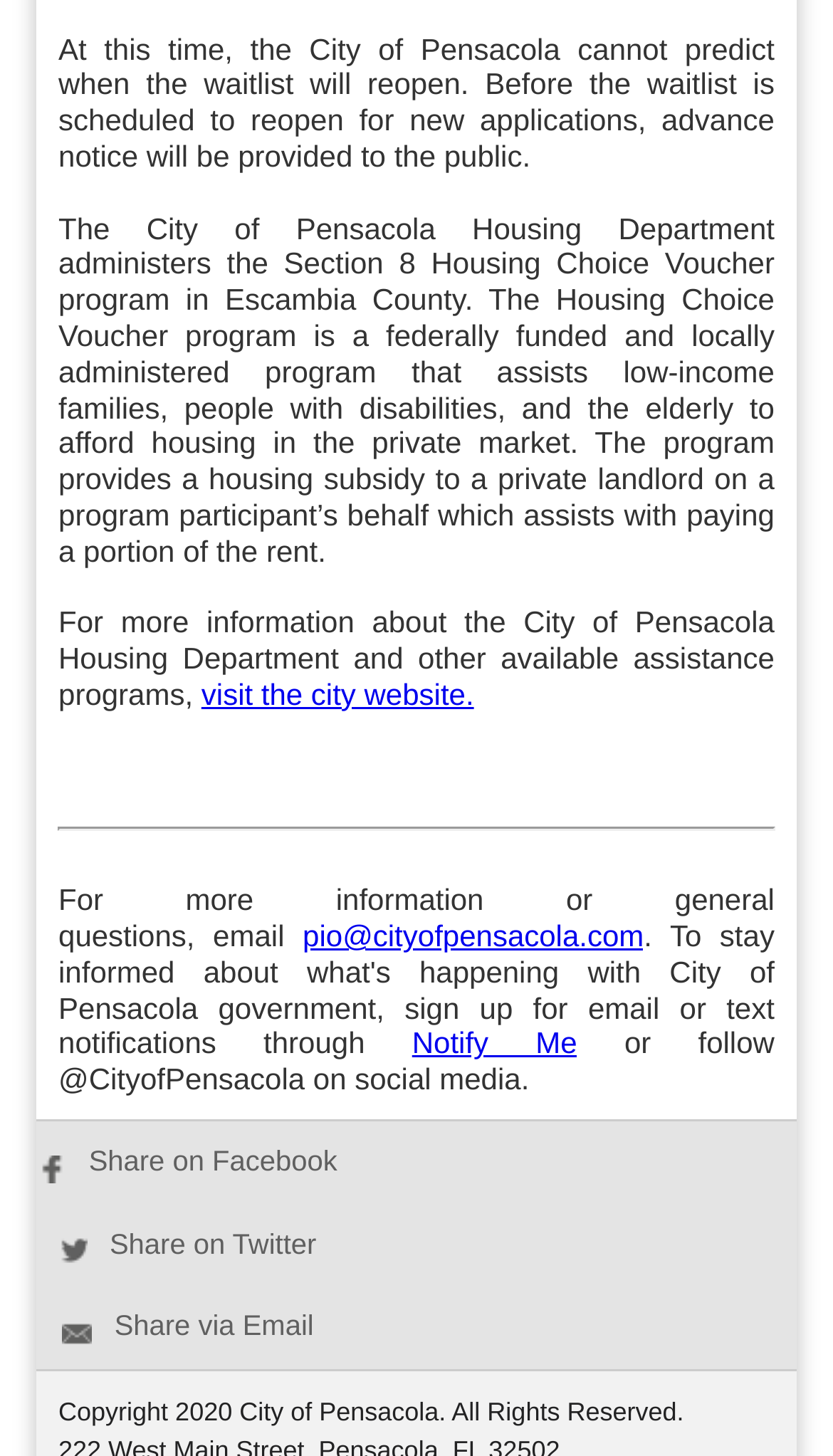Bounding box coordinates are specified in the format (top-left x, top-left y, bottom-right x, bottom-right y). All values are floating point numbers bounded between 0 and 1. Please provide the bounding box coordinate of the region this sentence describes: pio@cityofpensacola.com

[0.363, 0.631, 0.773, 0.654]